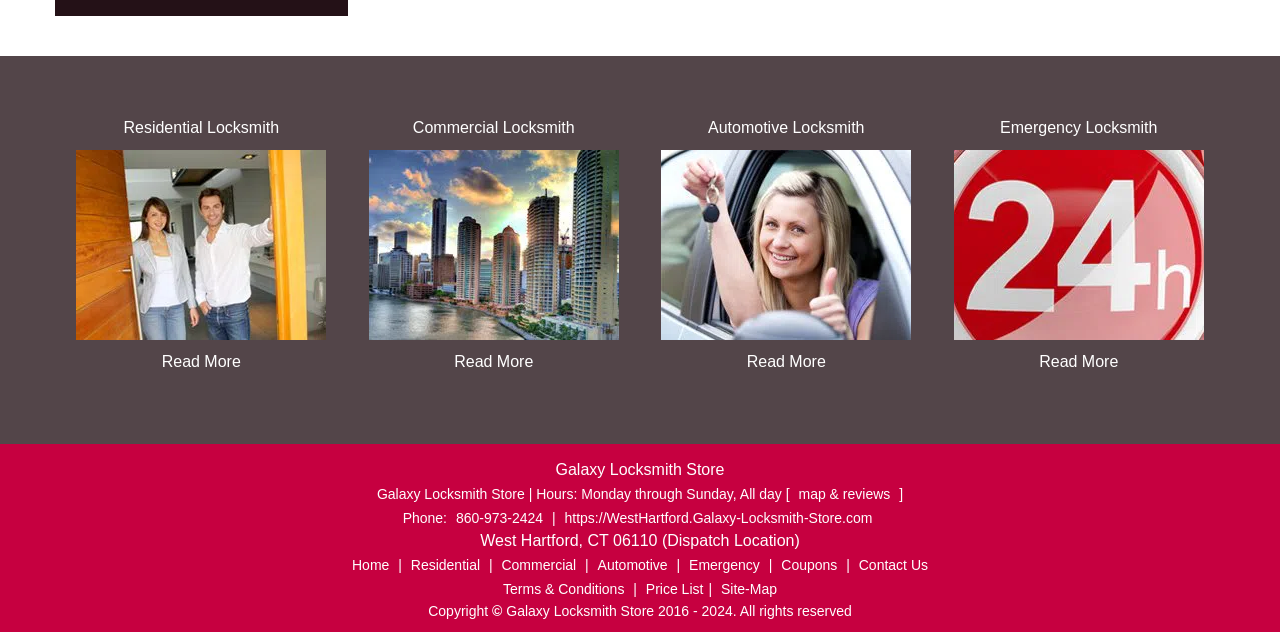Mark the bounding box of the element that matches the following description: "map & reviews".

[0.62, 0.769, 0.703, 0.794]